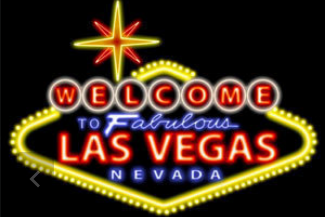What color is the lettering 'WELCOME'?
Using the image as a reference, give an elaborate response to the question.

The caption specifically mentions that the lettering 'WELCOME' and 'LAS VEGAS' are in bold, red color, which adds to the vibrant and festive atmosphere of the sign.